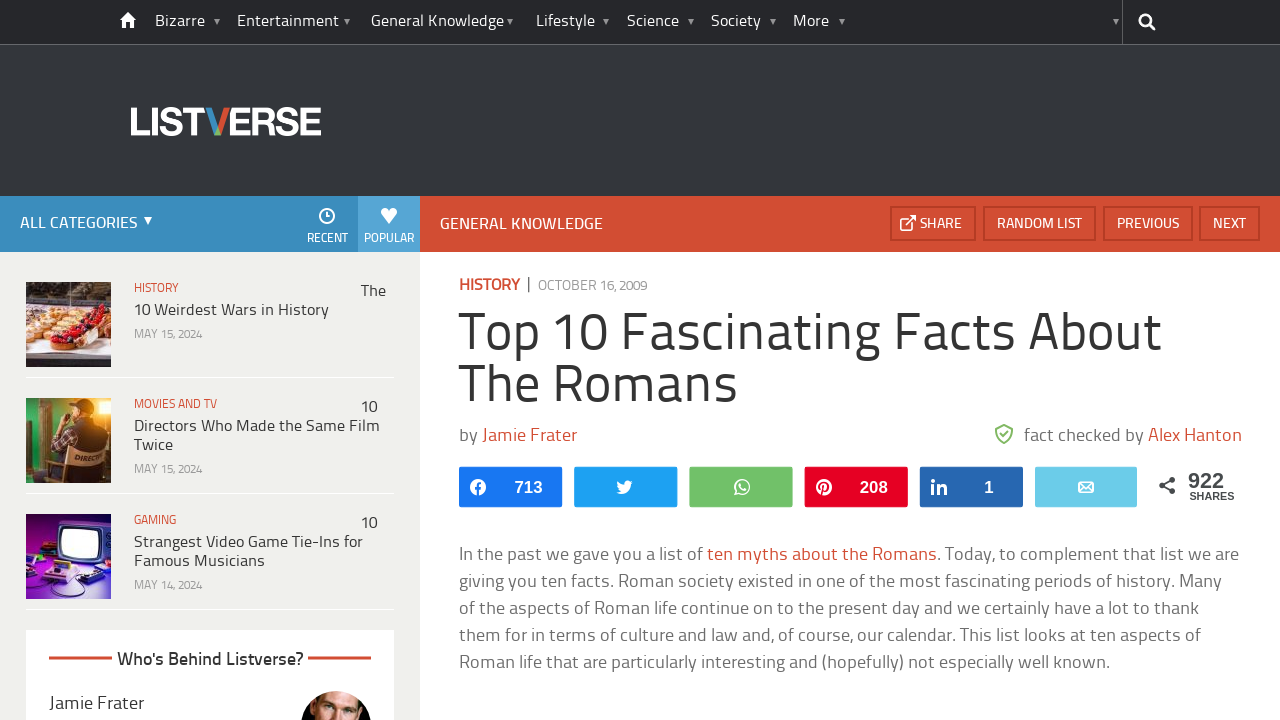Please specify the bounding box coordinates of the region to click in order to perform the following instruction: "Read about the 10 Weirdest Wars in History".

[0.134, 0.391, 0.353, 0.466]